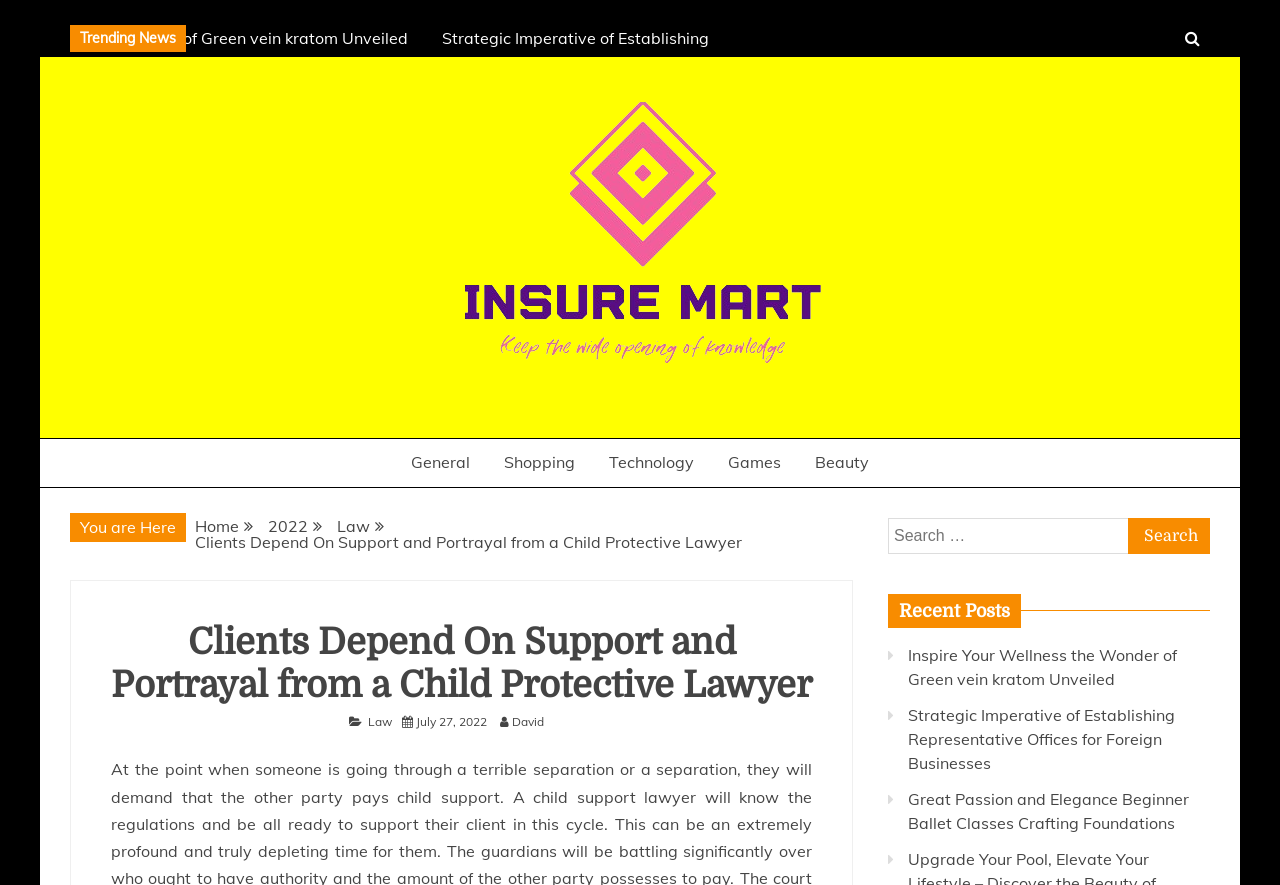Is there a search function on the website?
Answer the question with just one word or phrase using the image.

Yes